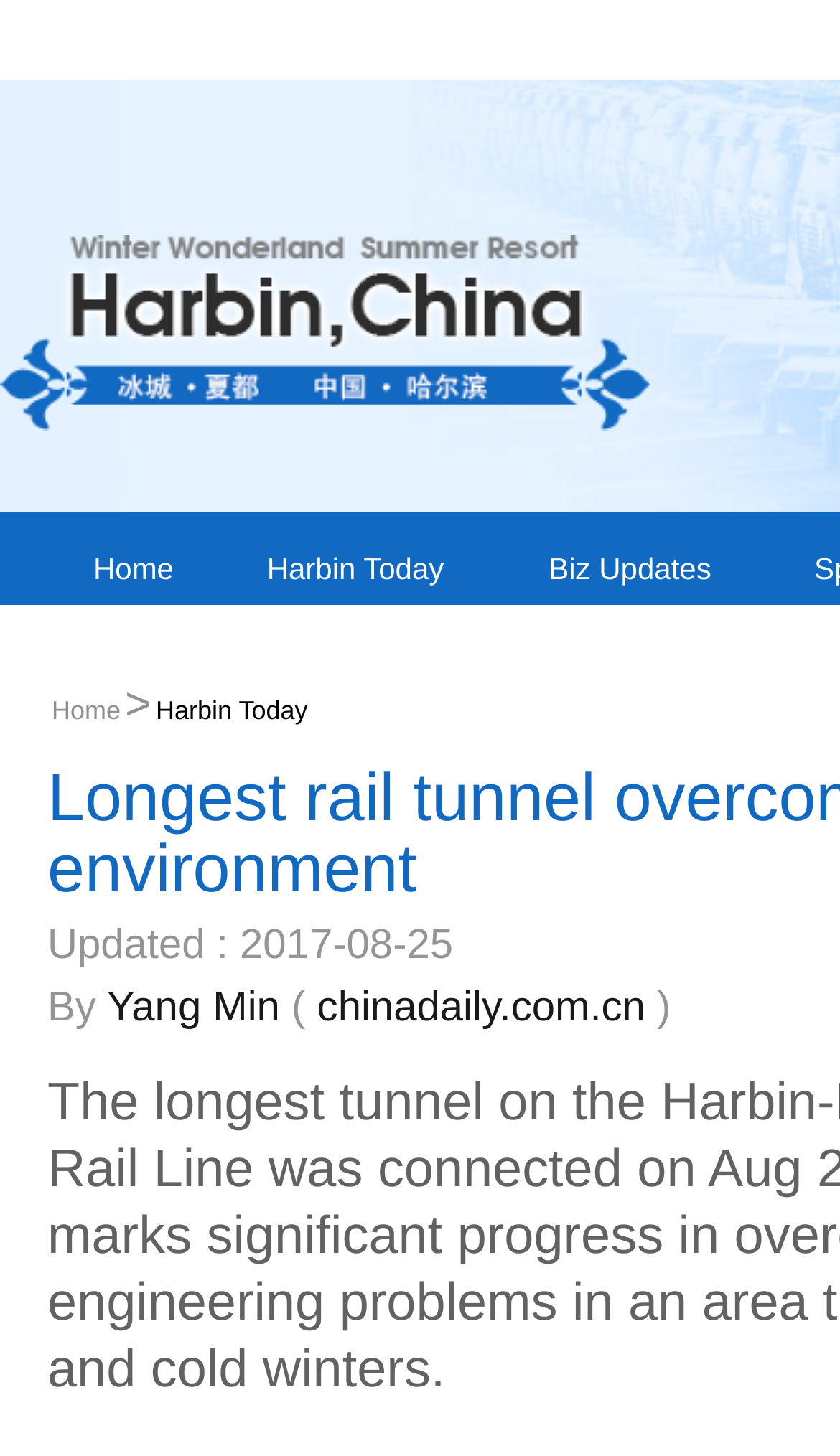Bounding box coordinates are to be given in the format (top-left x, top-left y, bottom-right x, bottom-right y). All values must be floating point numbers between 0 and 1. Provide the bounding box coordinate for the UI element described as: Home

[0.059, 0.352, 0.259, 0.415]